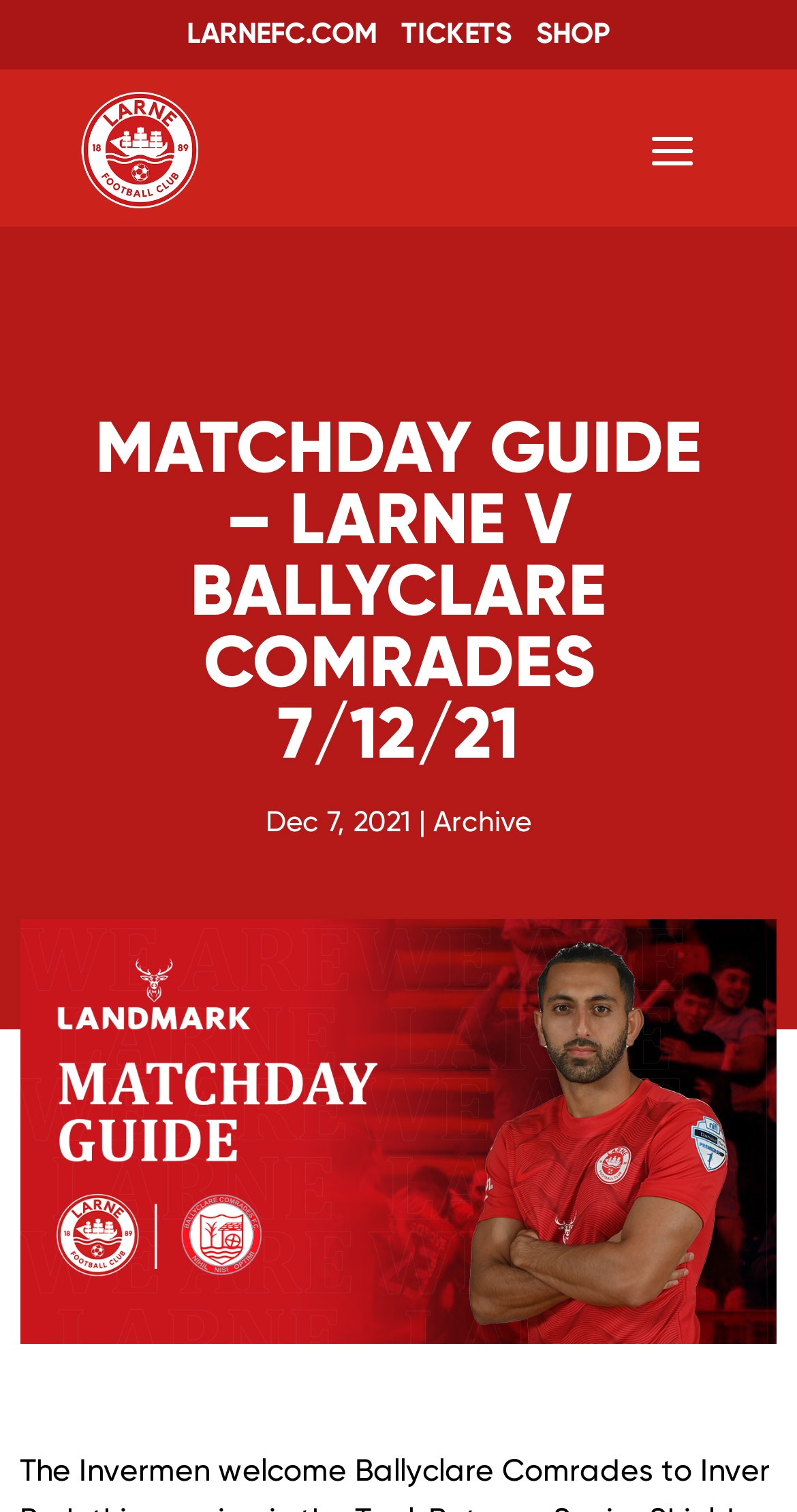Please answer the following query using a single word or phrase: 
What is the type of the image on the webpage?

Unknown